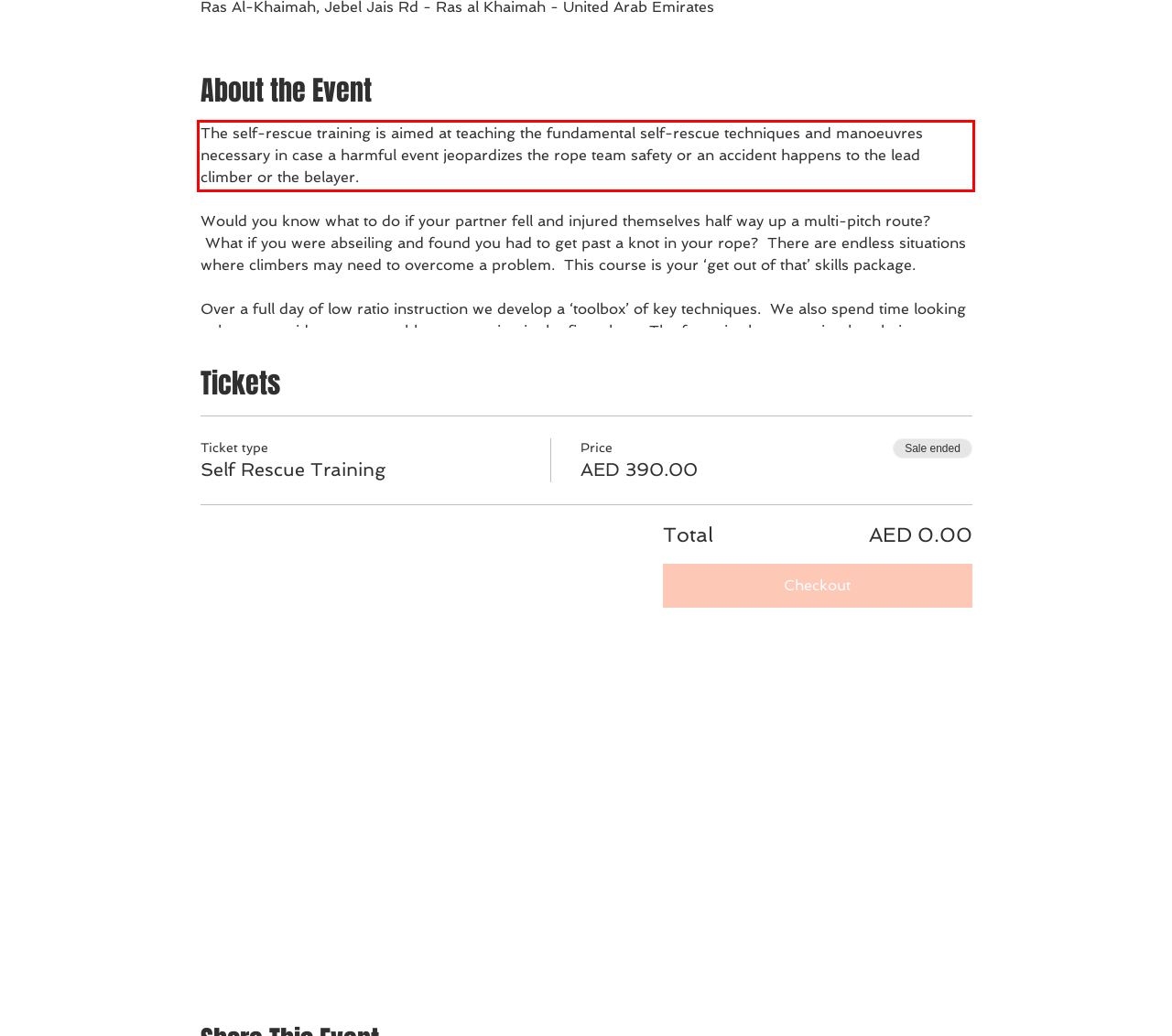Using the webpage screenshot, recognize and capture the text within the red bounding box.

The self-rescue training is aimed at teaching the fundamental self-rescue techniques and manoeuvres necessary in case a harmful event jeopardizes the rope team safety or an accident happens to the lead climber or the belayer.